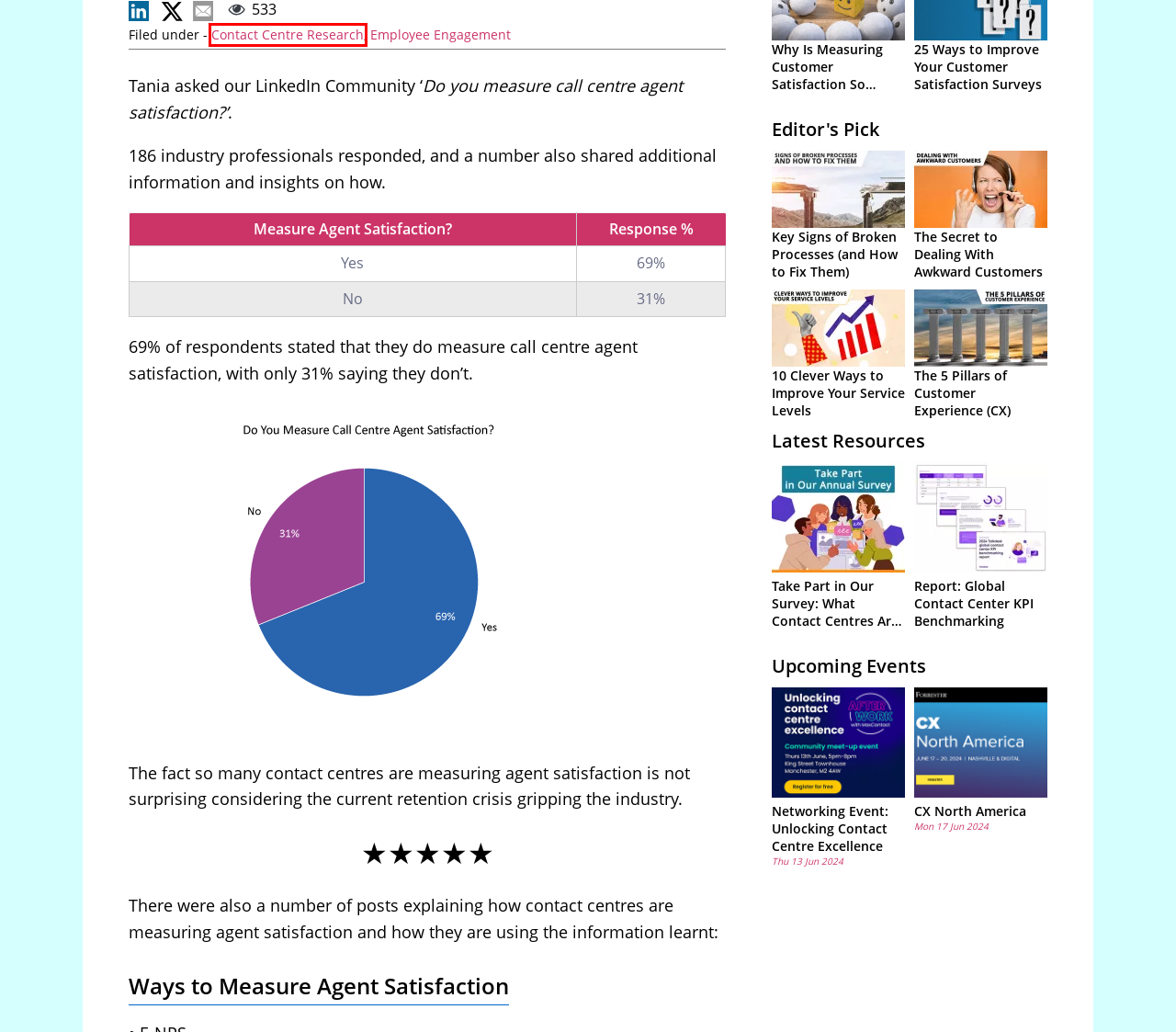Given a webpage screenshot with a UI element marked by a red bounding box, choose the description that best corresponds to the new webpage that will appear after clicking the element. The candidates are:
A. The Secret to Dealing With Awkward Customers
B. CX North America
C. Key Signs of Broken Processes (and How to Fix Them)
D. Employee Engagement | Call Centre Helper
E. Contact Centre Research | Call Centre Helper
F. Report: Global Contact Center KPI Benchmarking
G. Networking Event: Unlocking Contact Centre Excellence
H. 10 Clever Ways to Improve Your Service Levels

E